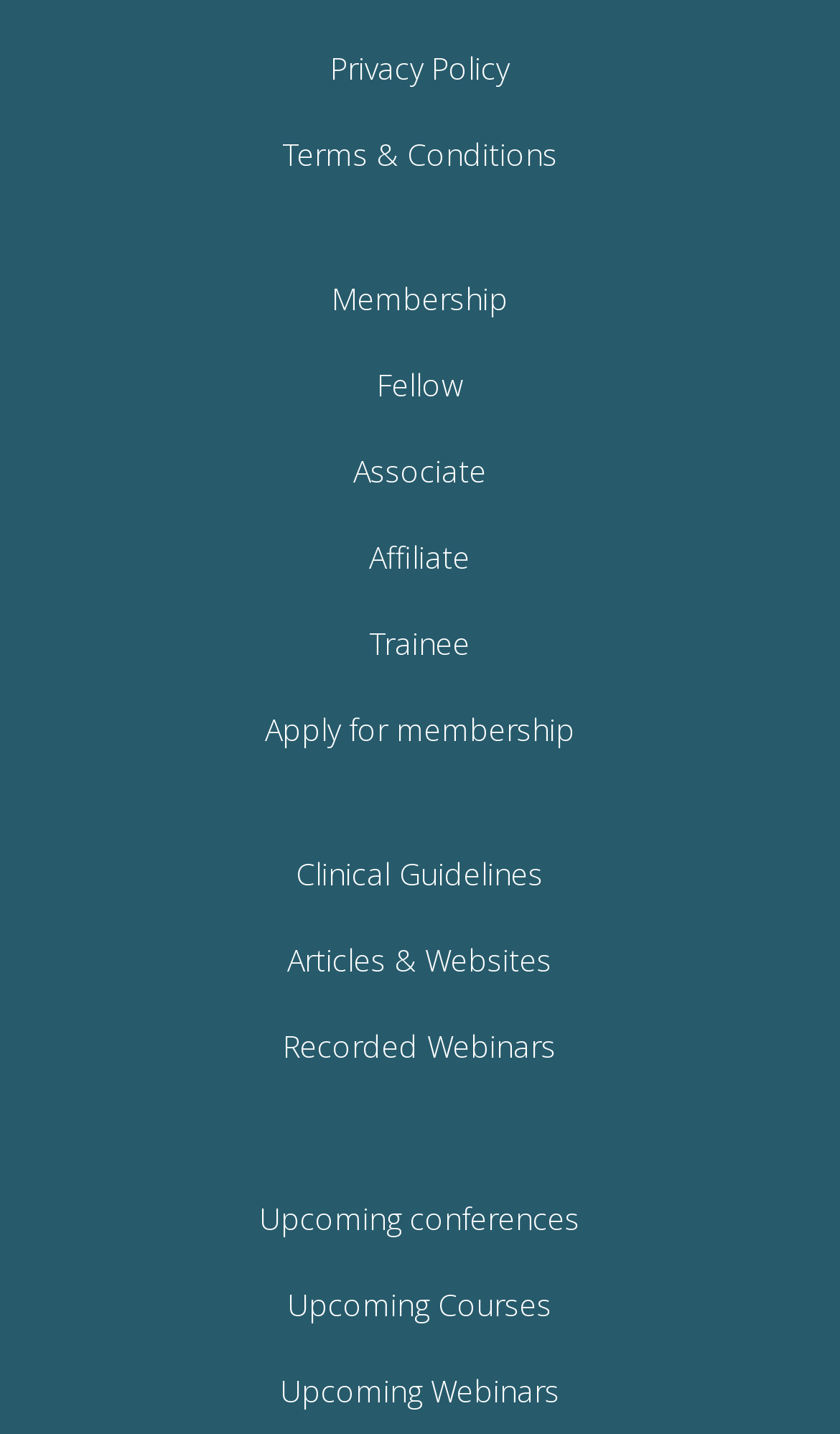Based on the image, give a detailed response to the question: How many membership types are available?

By examining the links on the webpage, I found five different membership types: Fellow, Associate, Affiliate, Trainee, and Membership.